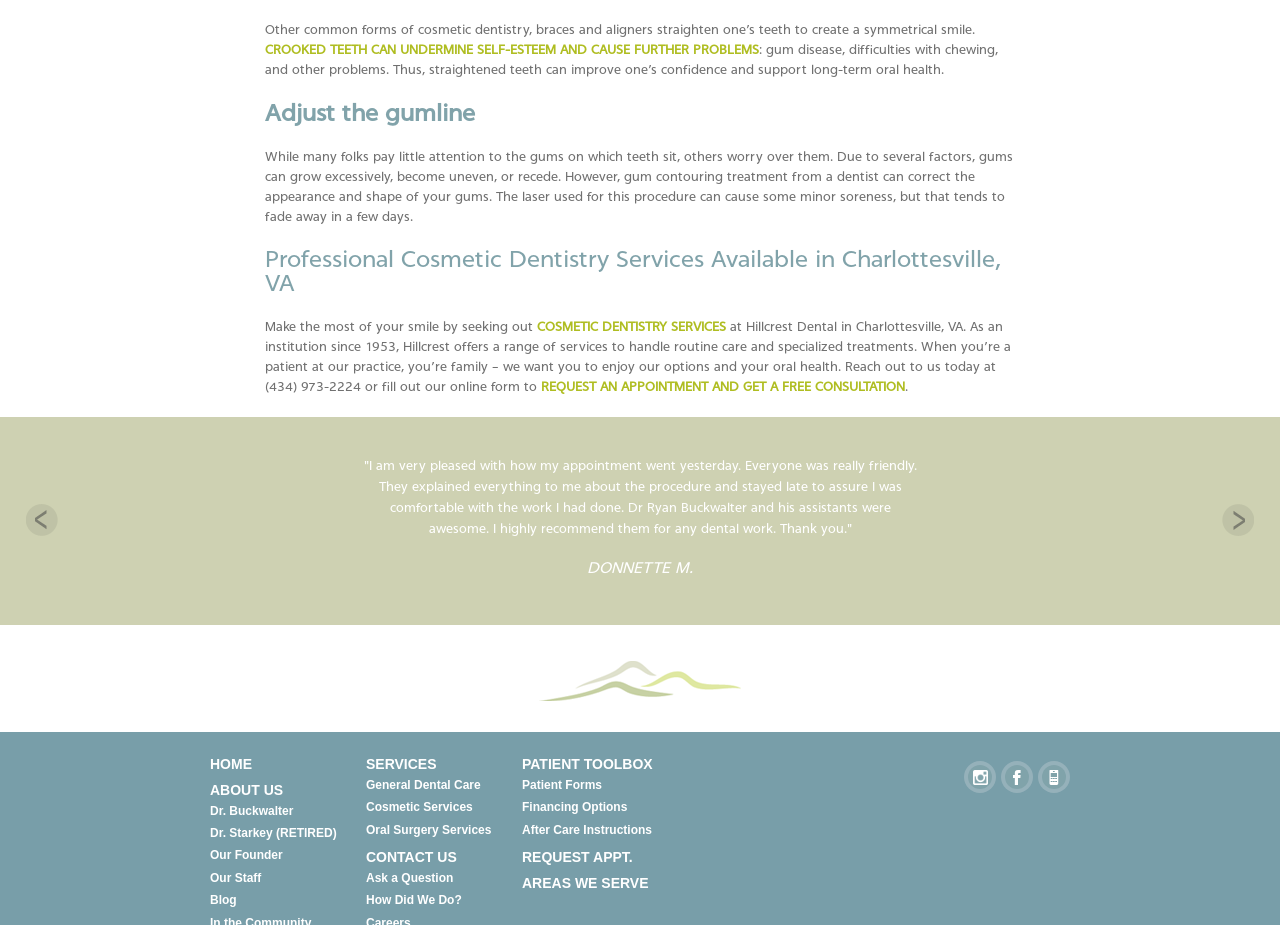Please find the bounding box coordinates of the element's region to be clicked to carry out this instruction: "Request an appointment and get a free consultation".

[0.423, 0.409, 0.707, 0.426]